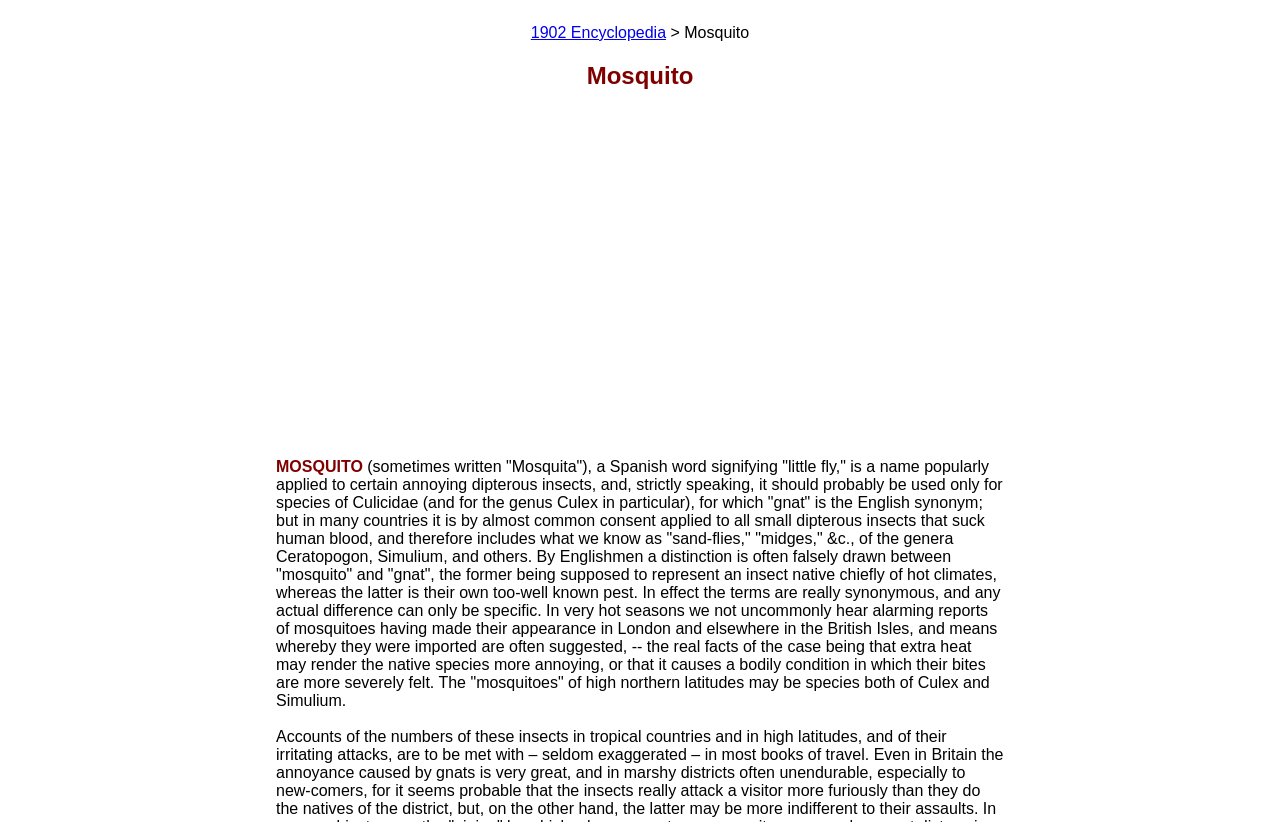Find the UI element described as: "aria-label="Advertisement" name="aswift_0" title="Advertisement"" and predict its bounding box coordinates. Ensure the coordinates are four float numbers between 0 and 1, [left, top, right, bottom].

[0.369, 0.134, 0.631, 0.474]